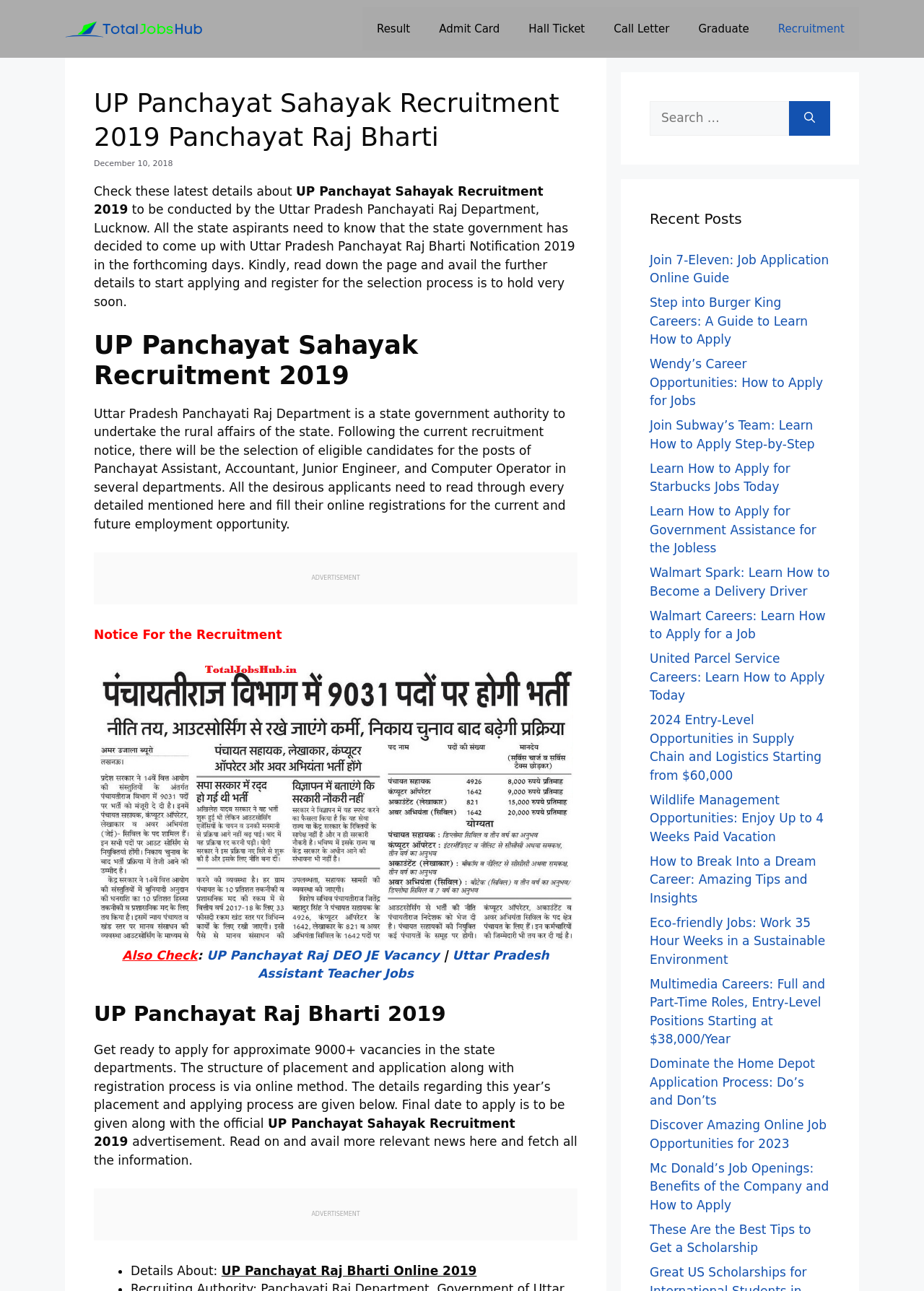Find the bounding box of the element with the following description: "parent_node: Search for: aria-label="Search"". The coordinates must be four float numbers between 0 and 1, formatted as [left, top, right, bottom].

[0.854, 0.078, 0.898, 0.105]